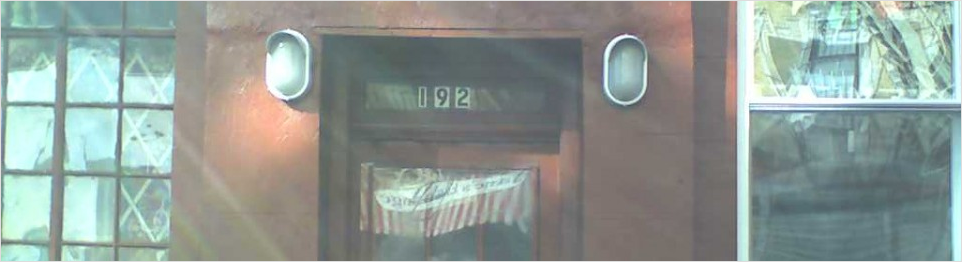What type of structure does the door have?
Give a detailed explanation using the information visible in the image.

The caption describes the door as having a 'wooden structure with a classic design', indicating that the door is made of wood and has a traditional or timeless look.